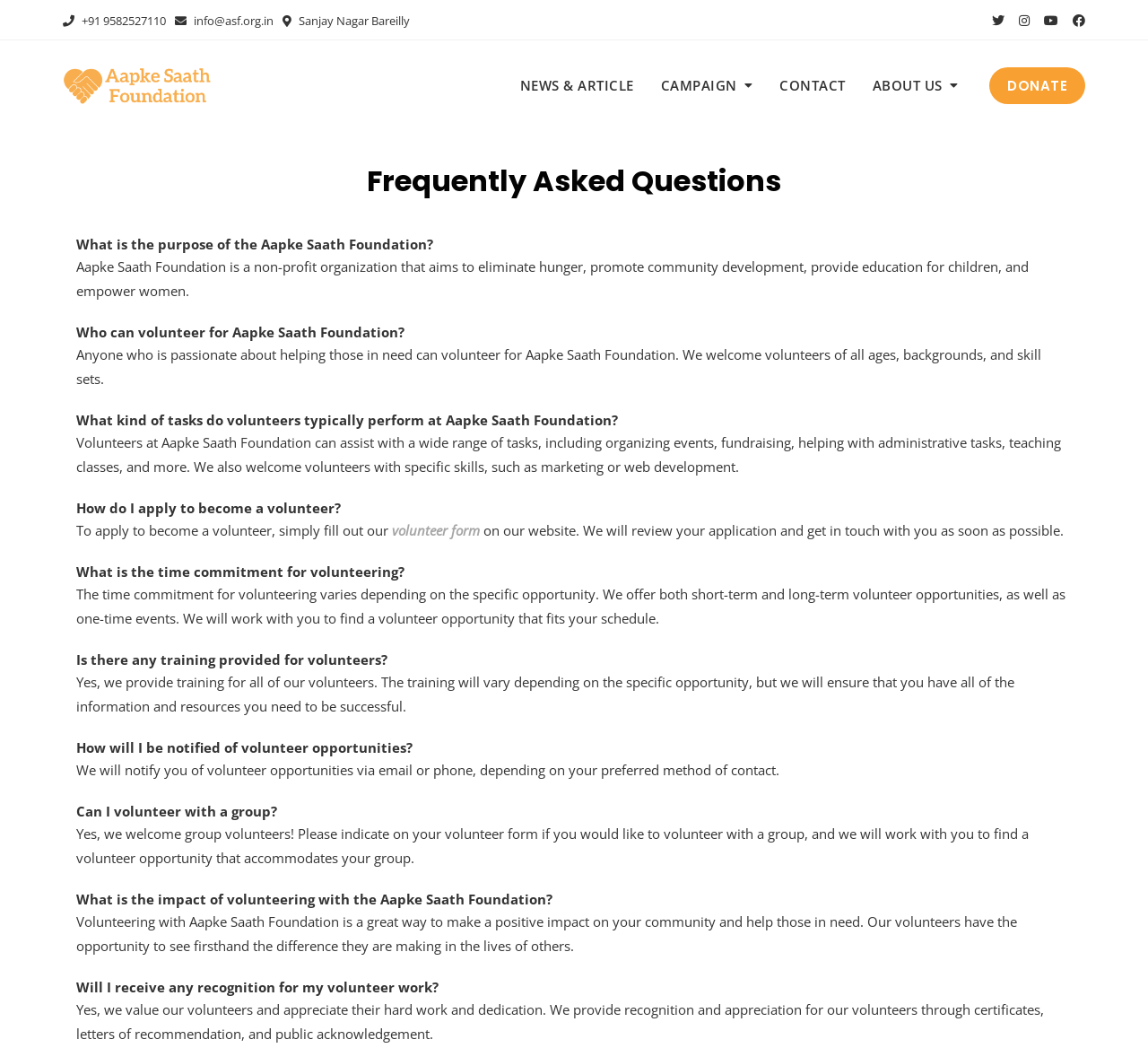Determine the bounding box coordinates of the region to click in order to accomplish the following instruction: "Read the blog". Provide the coordinates as four float numbers between 0 and 1, specifically [left, top, right, bottom].

None